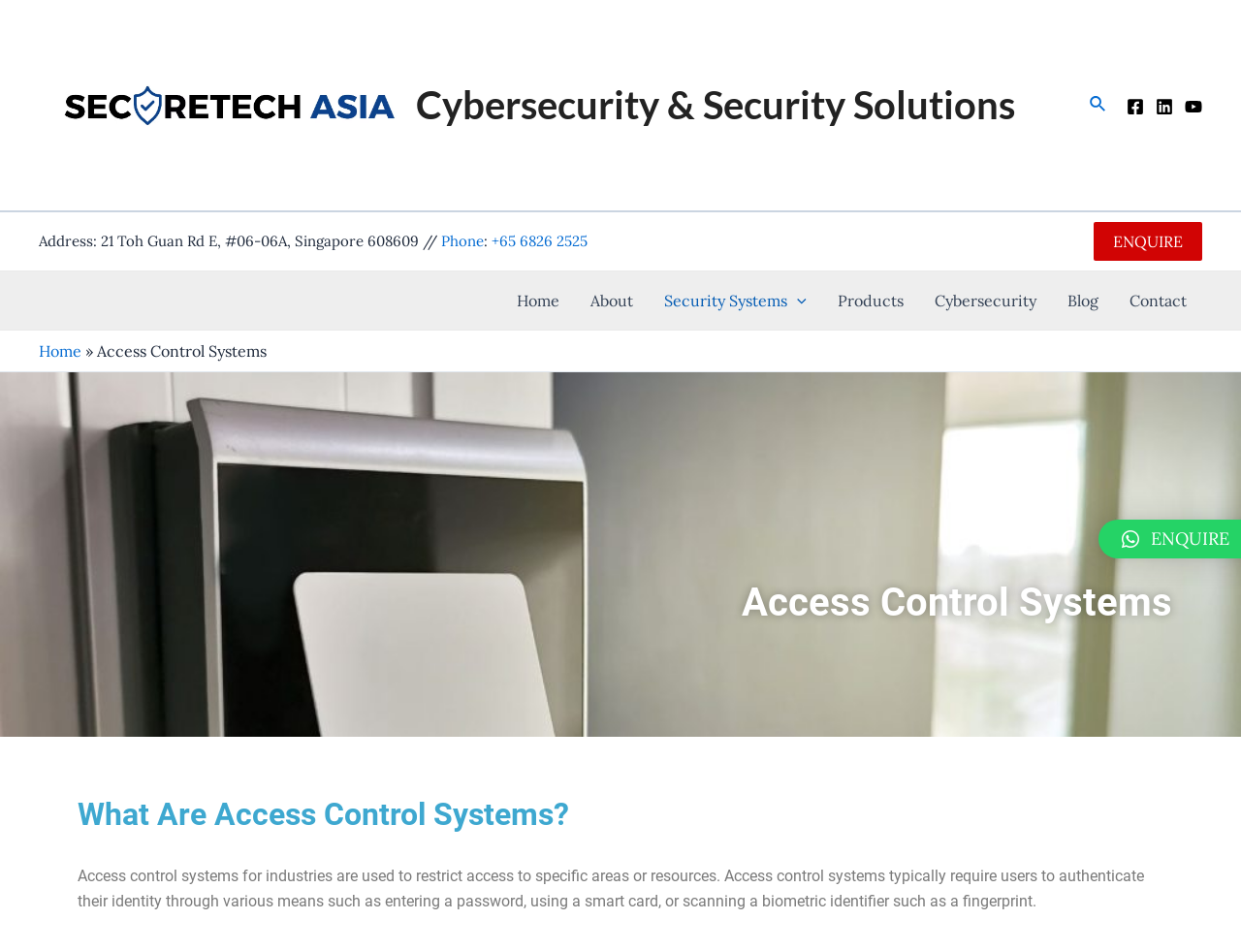What is the phone number to call?
Analyze the screenshot and provide a detailed answer to the question.

I found the phone number to call by looking at the link element located next to the 'Phone' static text, which reads 'Call phone number +65 6826 2525'.